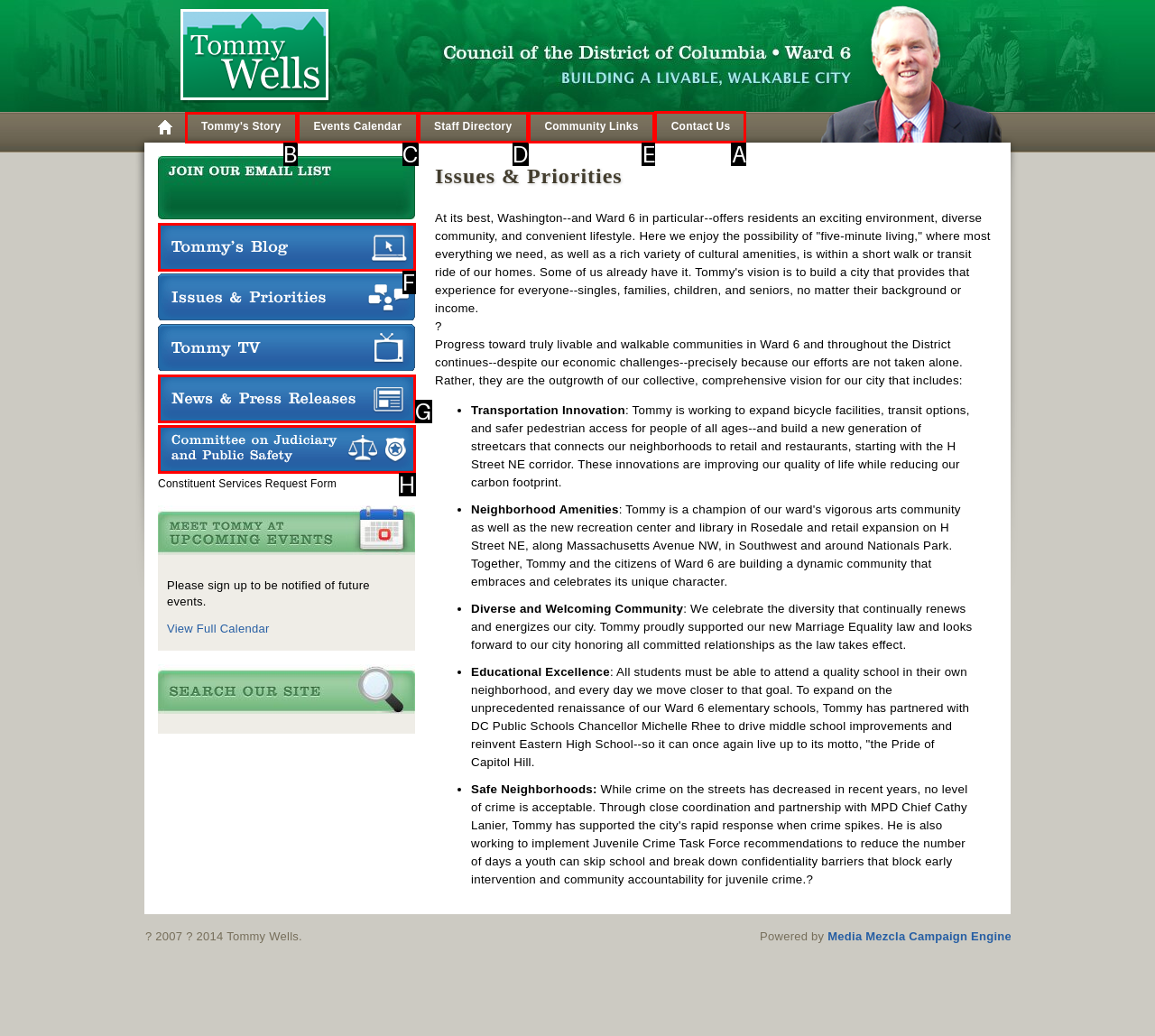Tell me the letter of the UI element I should click to accomplish the task: Contact Us based on the choices provided in the screenshot.

A